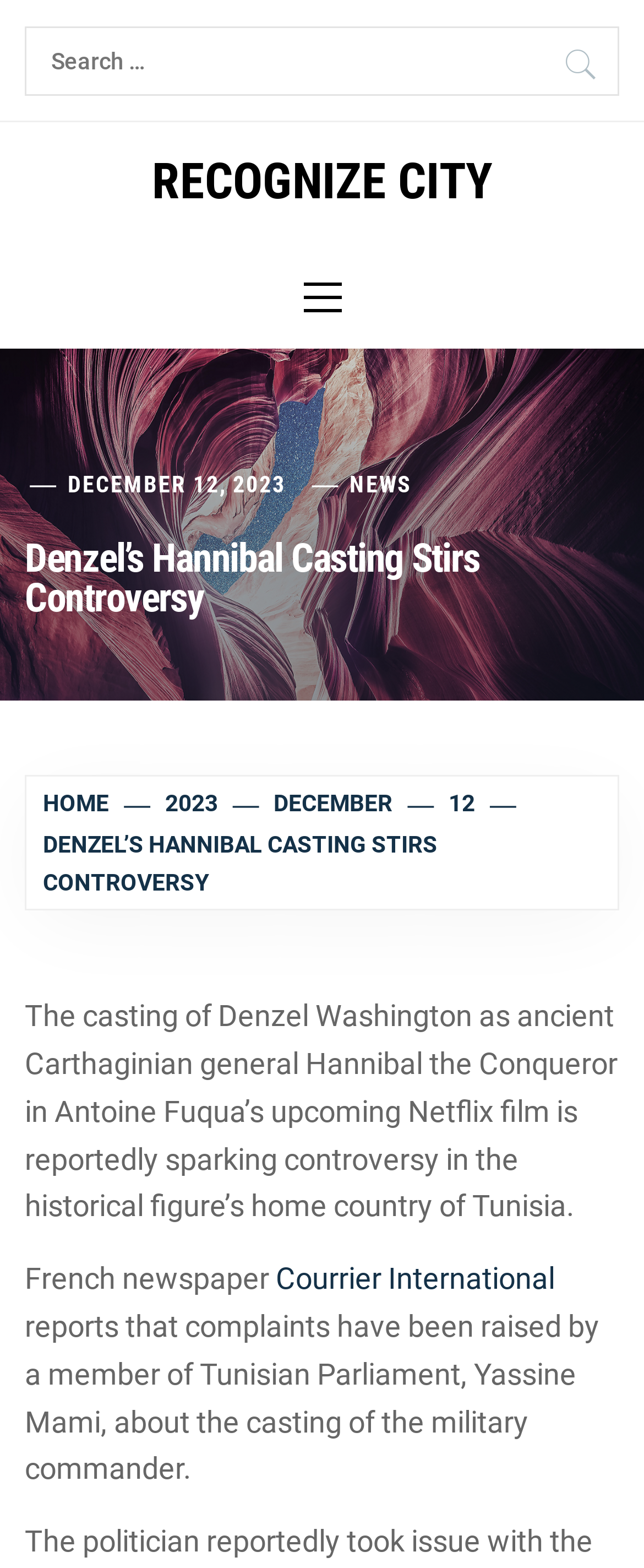Kindly determine the bounding box coordinates of the area that needs to be clicked to fulfill this instruction: "Read about Gerard Butler".

[0.043, 0.626, 0.266, 0.679]